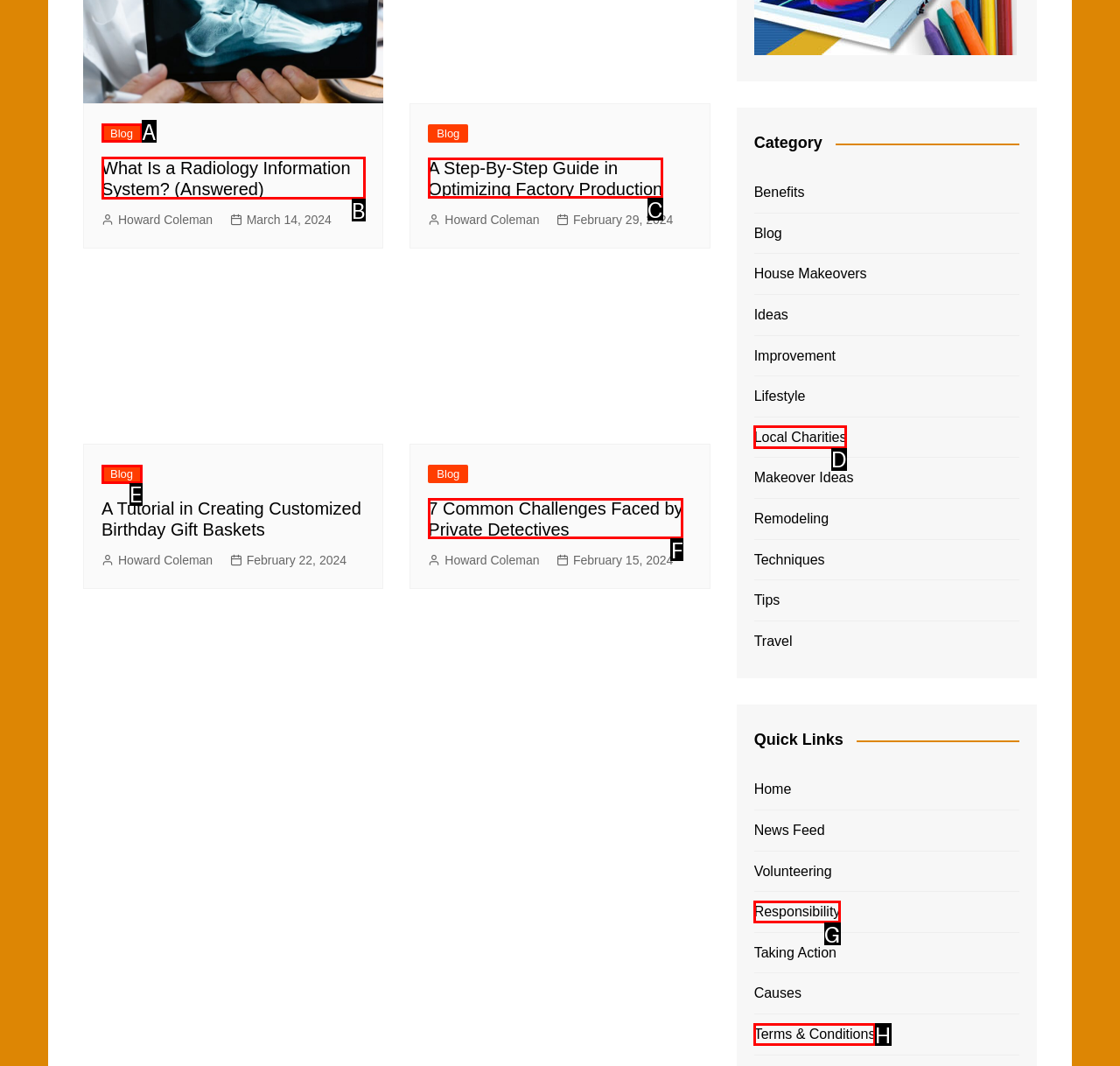Identify which lettered option completes the task: Read the article 'What Is a Radiology Information System? (Answered)'. Provide the letter of the correct choice.

B